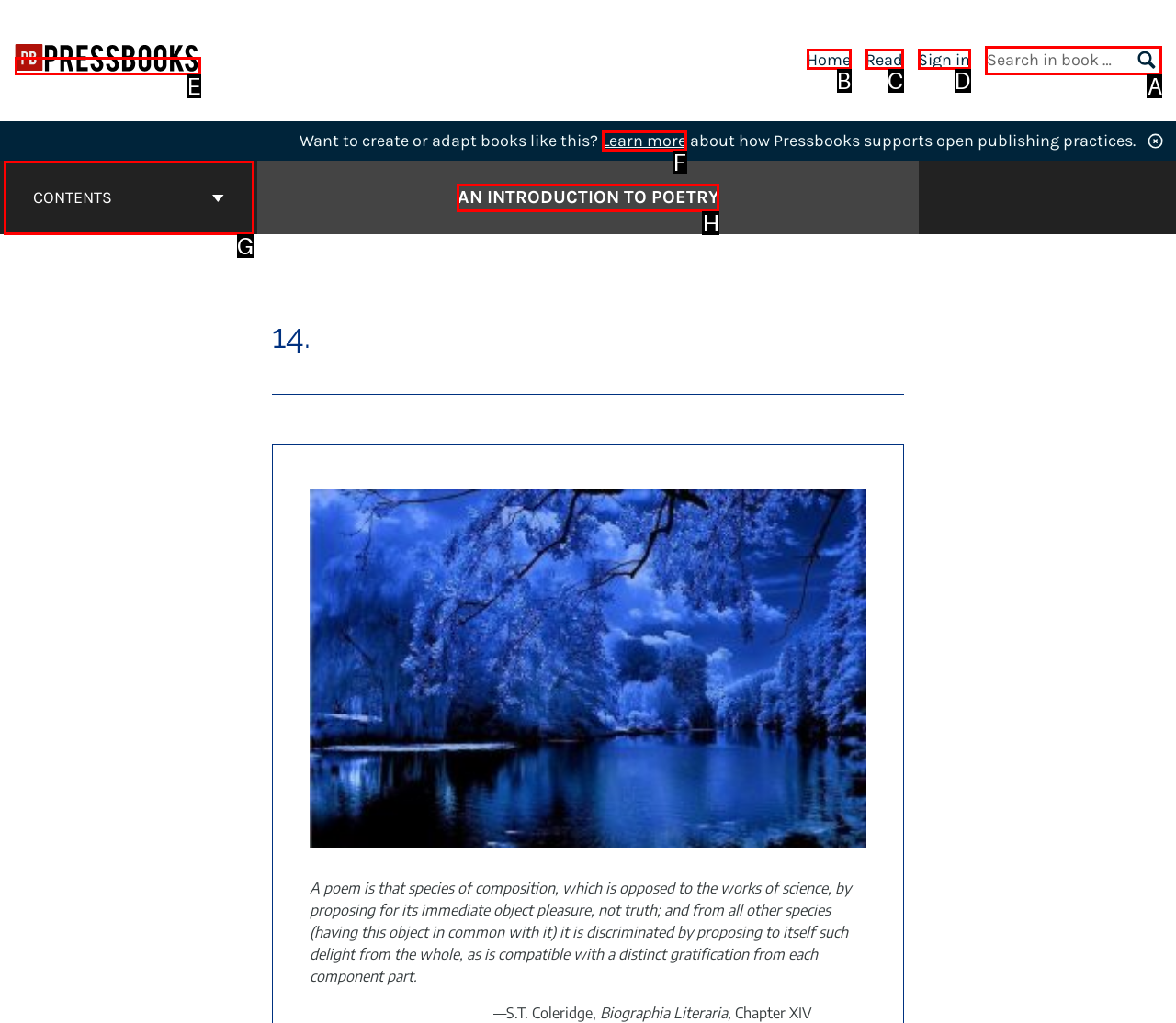Indicate which red-bounded element should be clicked to perform the task: Read more about the article RHAB-YESS MEDICAL OUTREACH Answer with the letter of the correct option.

None